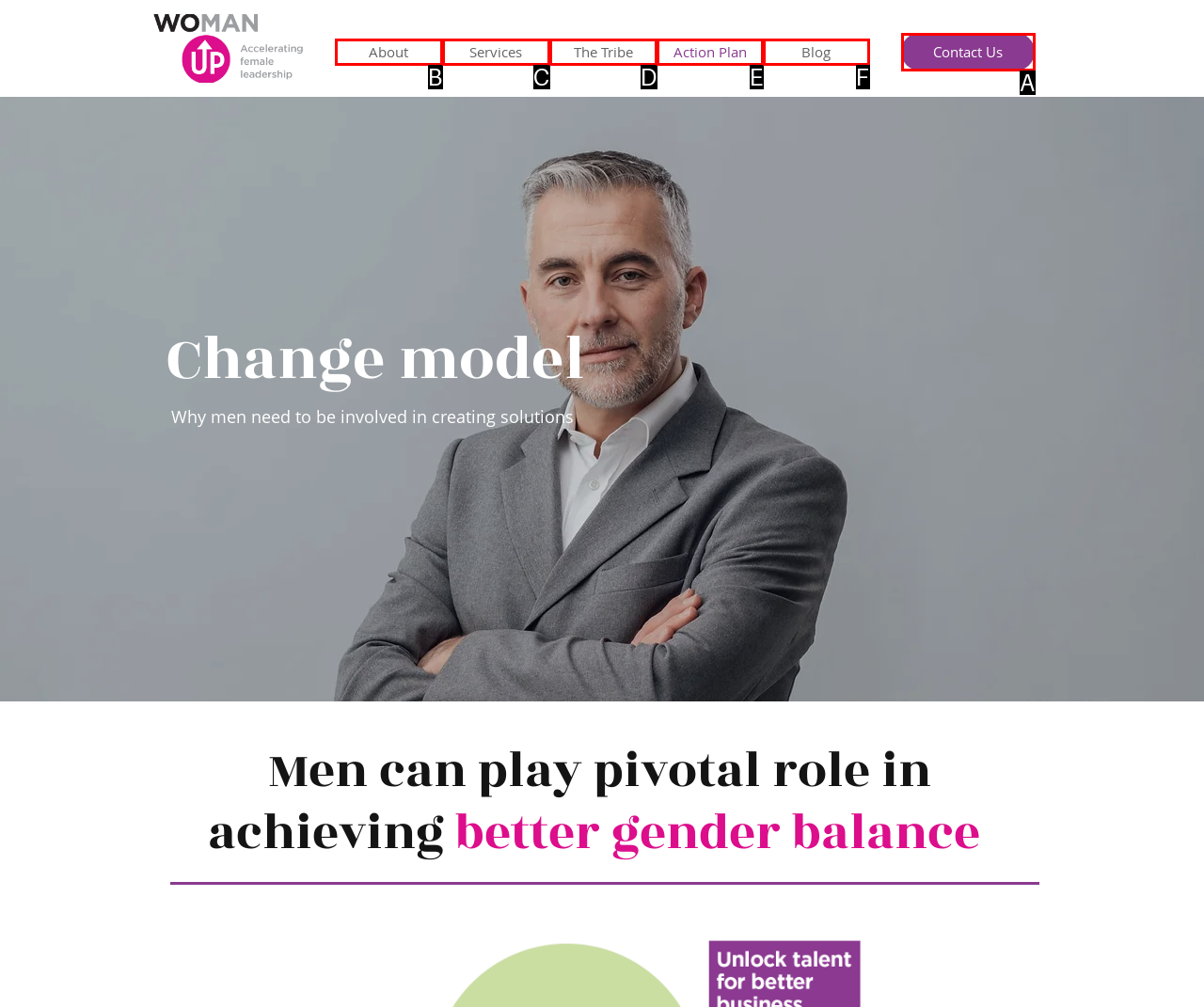Choose the option that best matches the element: Blog
Respond with the letter of the correct option.

F